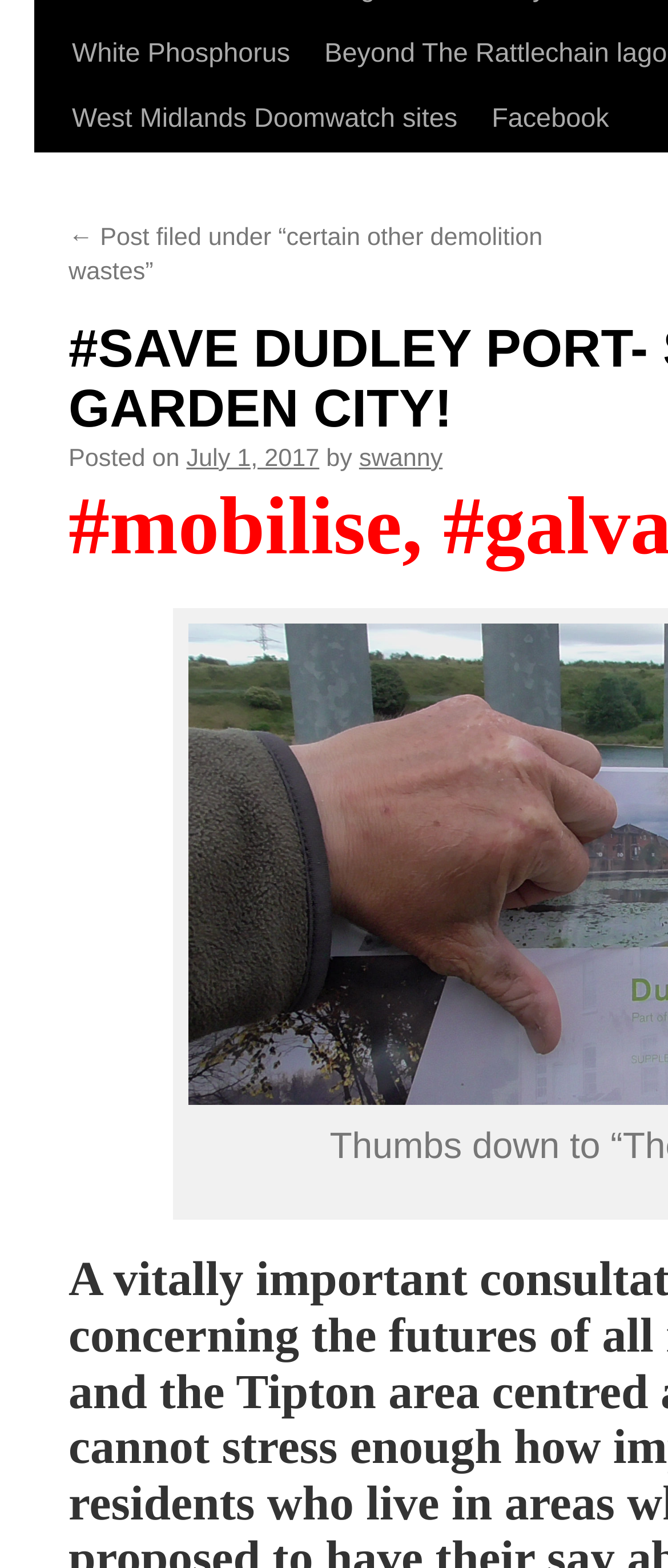Please find the bounding box for the following UI element description. Provide the coordinates in (top-left x, top-left y, bottom-right x, bottom-right y) format, with values between 0 and 1: aria-label="Toggle navigation"

None